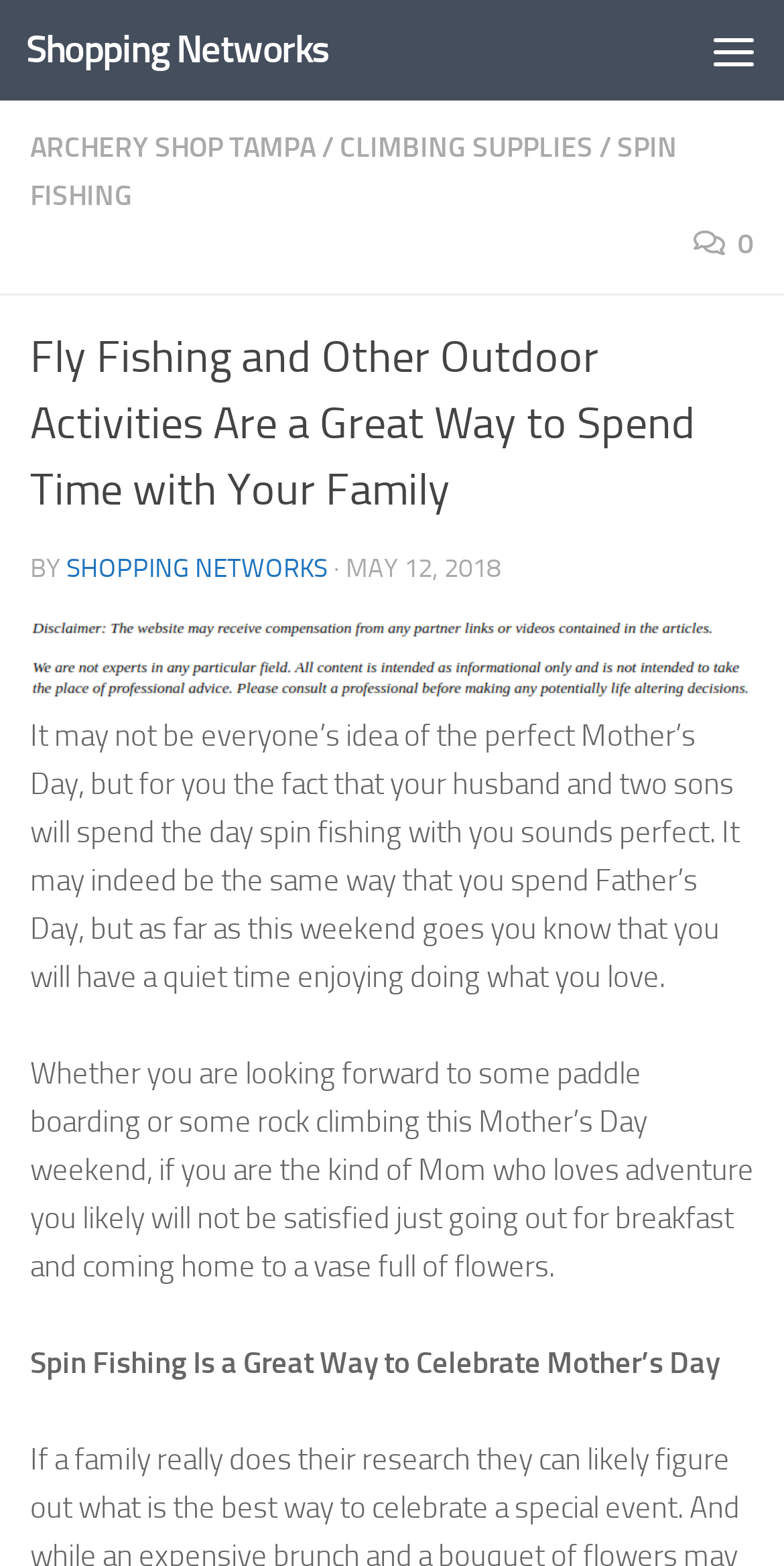Provide a thorough description of the webpage's content and layout.

This webpage is about celebrating Mother's Day through outdoor activities, specifically spin fishing. At the top left, there is a link to "Skip to content" and a link to "Shopping Networks". On the top right, there is a button labeled "Menu" that is not expanded. When expanded, it reveals a menu with links to "ARCHERY SHOP TAMPA", "CLIMBING SUPPLIES", and "SPIN FISHING".

Below the menu, there is a heading that reads "Fly Fishing and Other Outdoor Activities Are a Great Way to Spend Time with Your Family". Underneath the heading, there is a byline that reads "BY SHOPPING NETWORKS" followed by a timestamp "MAY 12, 2018". To the right of the timestamp, there is an image.

The main content of the webpage consists of three paragraphs of text. The first paragraph describes how spending Mother's Day spin fishing with family can be a perfect way to celebrate. The second paragraph mentions that some mothers may prefer adventure activities like paddle boarding or rock climbing over traditional Mother's Day celebrations. The third paragraph is a title that reads "Spin Fishing Is a Great Way to Celebrate Mother’s Day".